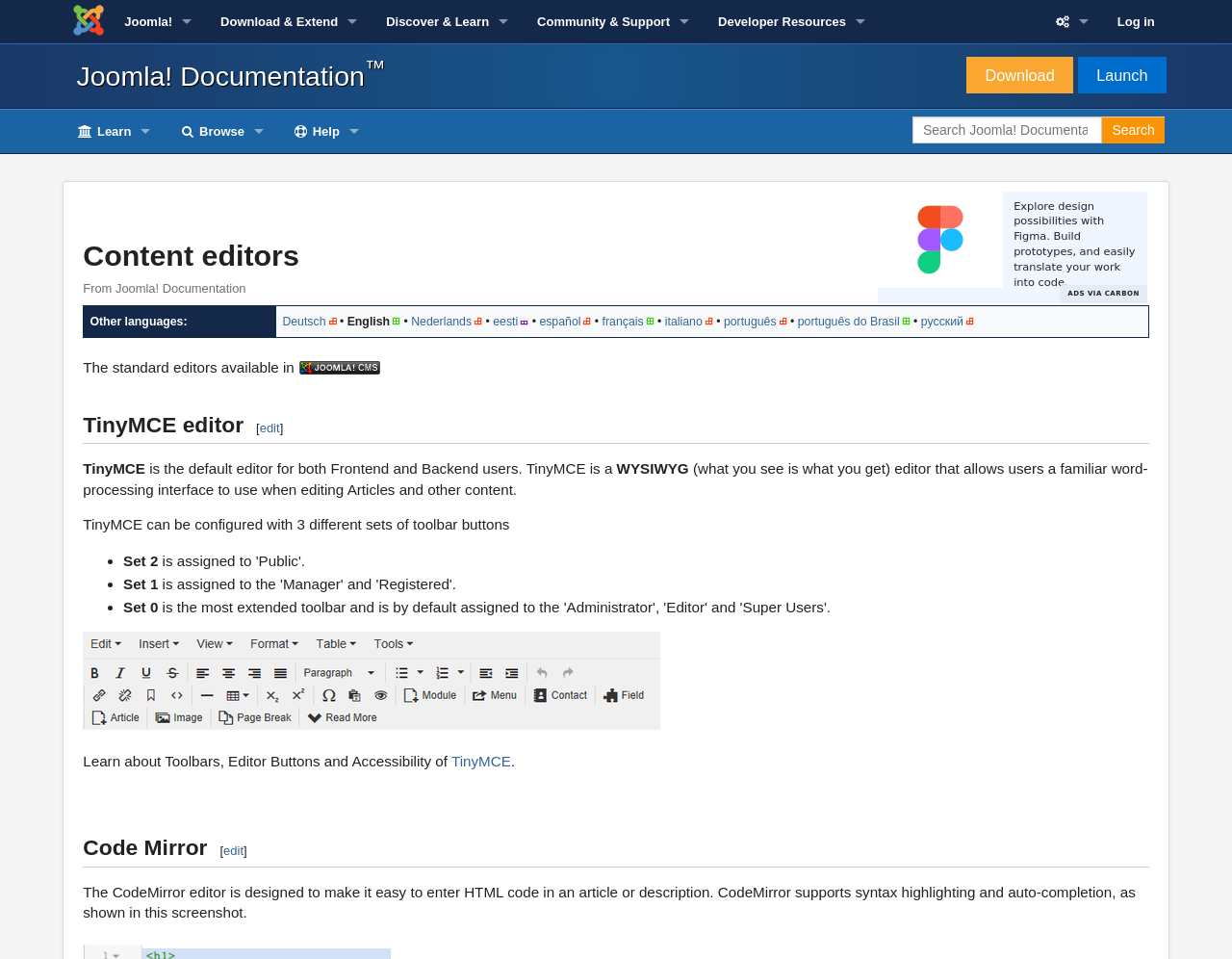Please identify the bounding box coordinates for the region that you need to click to follow this instruction: "Edit TinyMCE editor settings".

[0.211, 0.438, 0.227, 0.453]